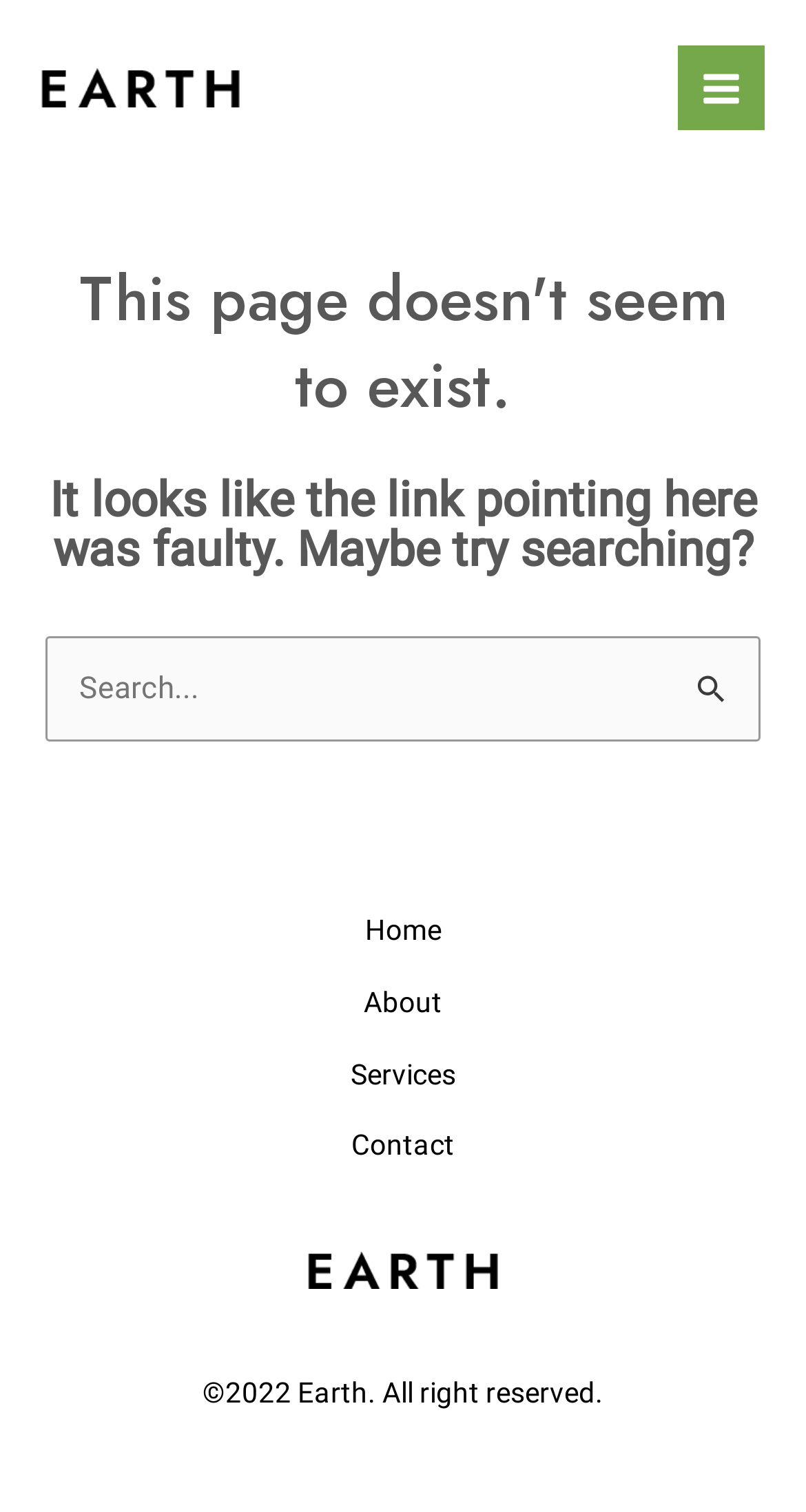Respond concisely with one word or phrase to the following query:
What is the purpose of the search box?

To search the website